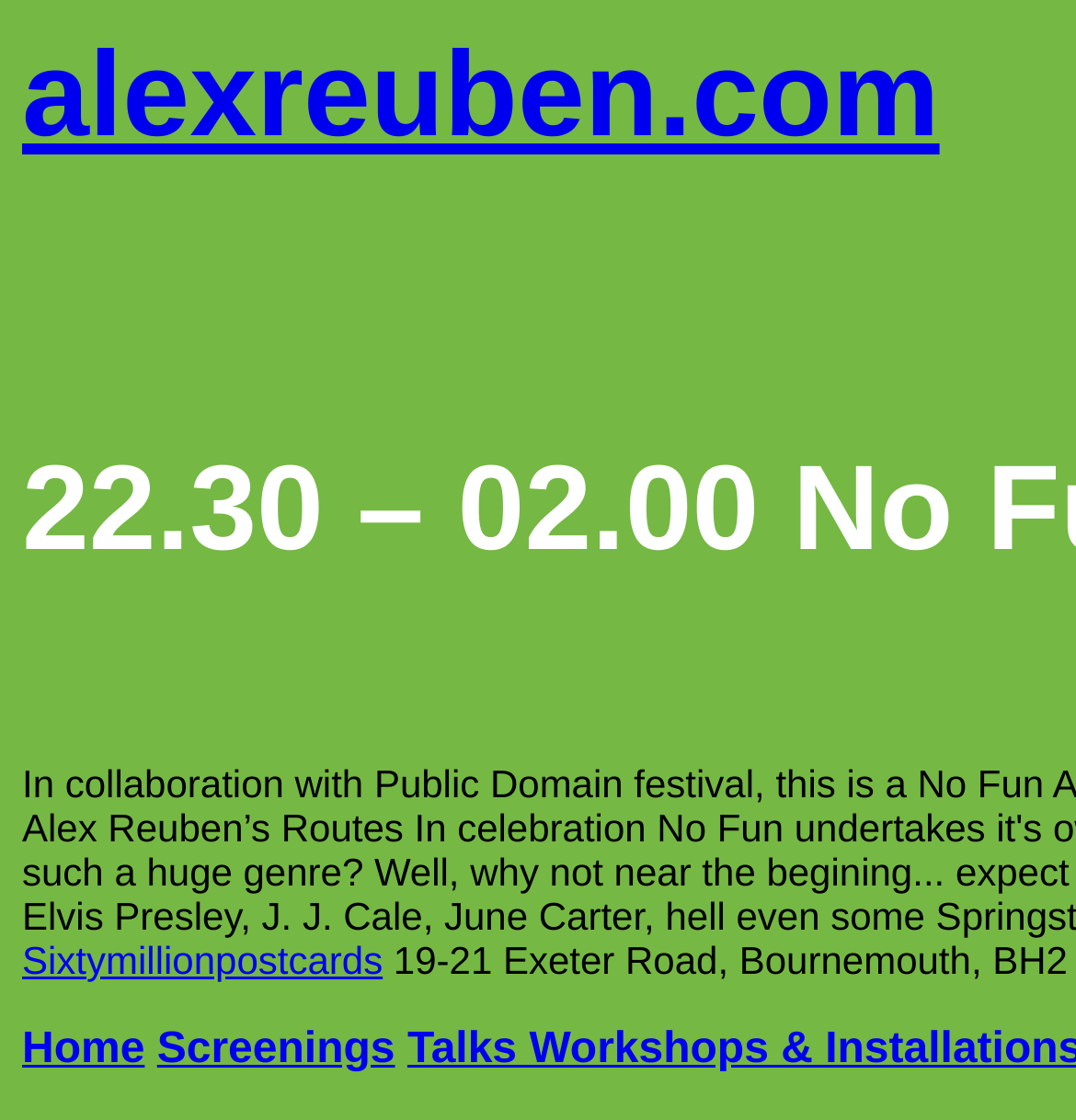From the element description Screenings, predict the bounding box coordinates of the UI element. The coordinates must be specified in the format (top-left x, top-left y, bottom-right x, bottom-right y) and should be within the 0 to 1 range.

[0.146, 0.916, 0.367, 0.958]